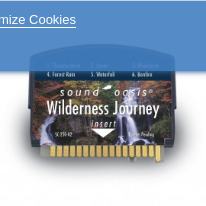Answer the following query with a single word or phrase:
What is the purpose of the sound therapy card?

Promoting better sleep